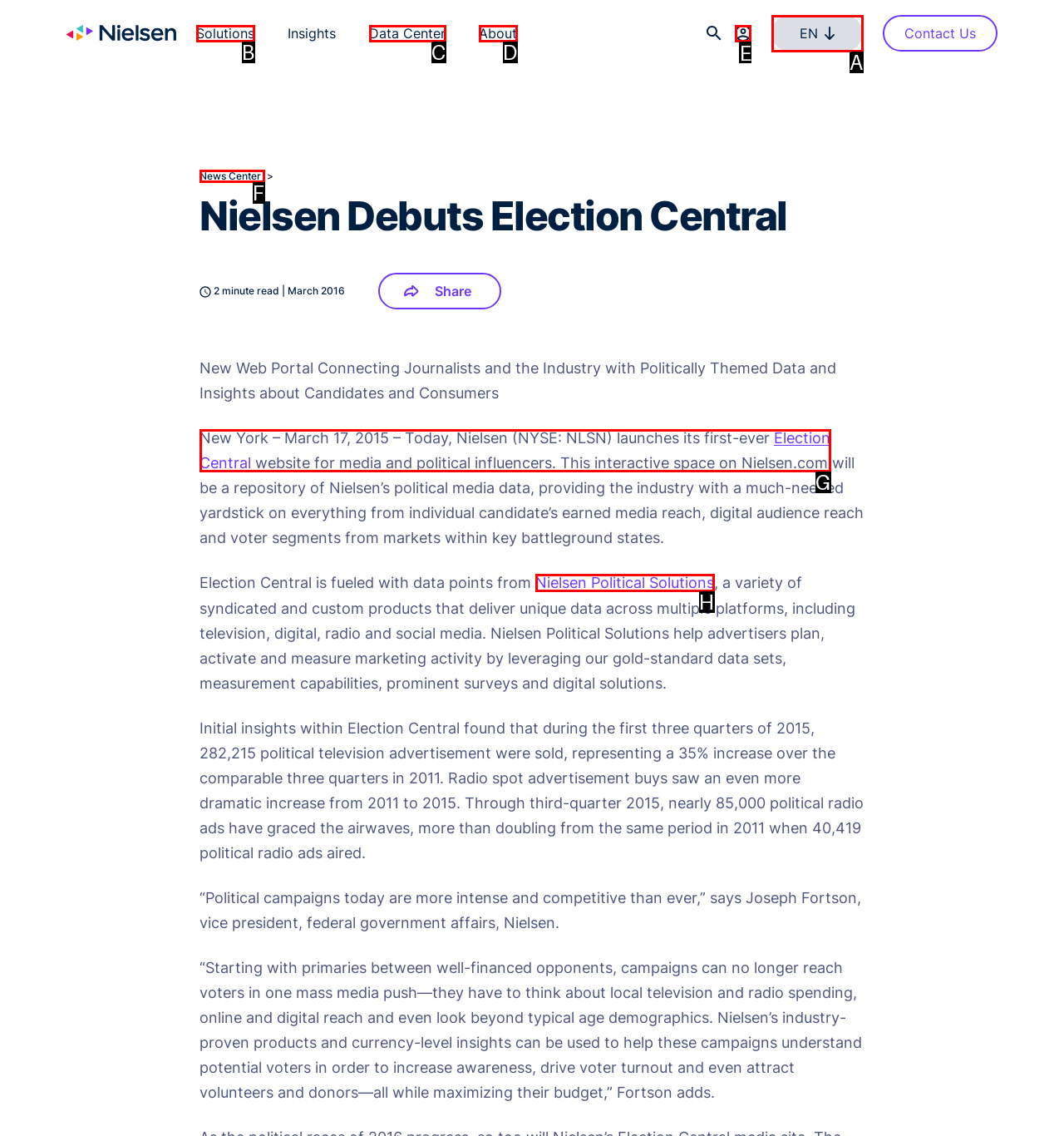Find the appropriate UI element to complete the task: Login. Indicate your choice by providing the letter of the element.

E